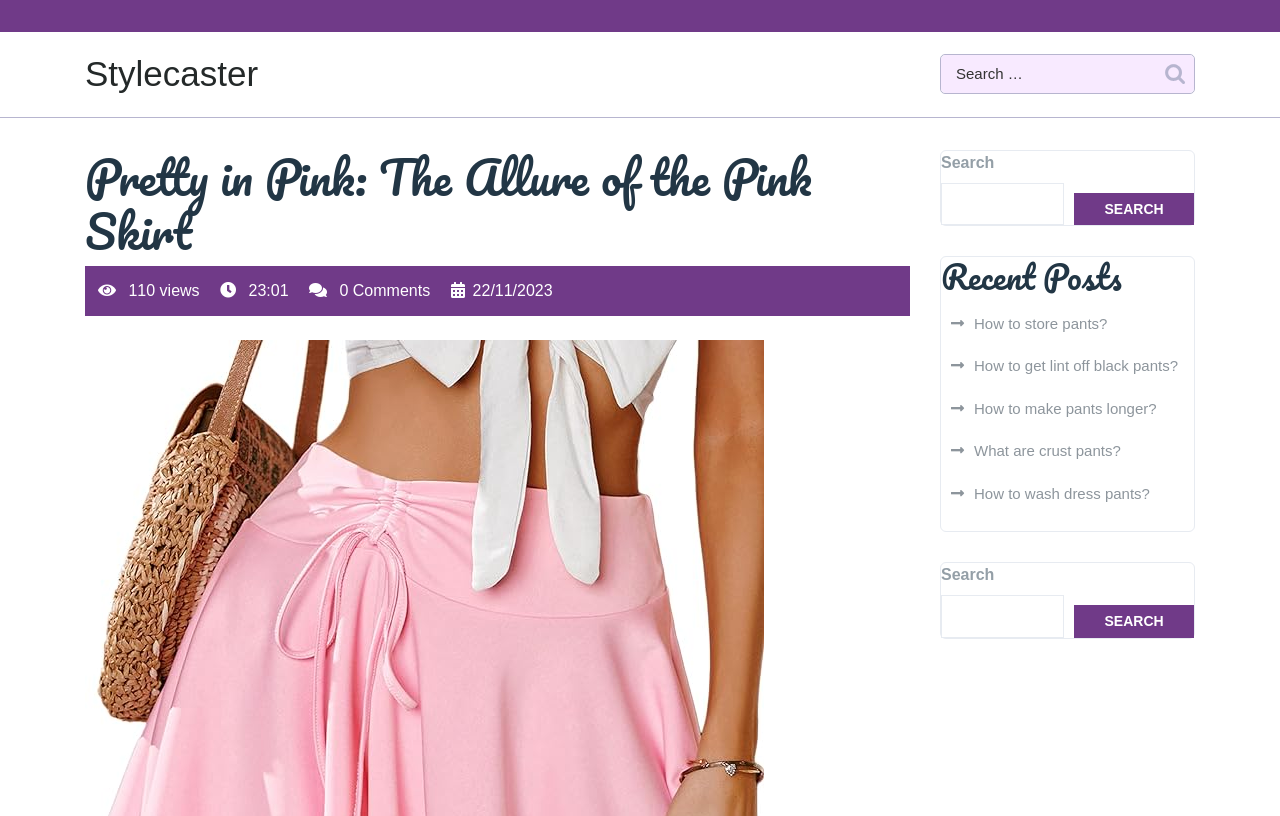Identify the bounding box coordinates of the specific part of the webpage to click to complete this instruction: "Read the article 'Pretty in Pink: The Allure of the Pink Skirt'".

[0.066, 0.183, 0.711, 0.316]